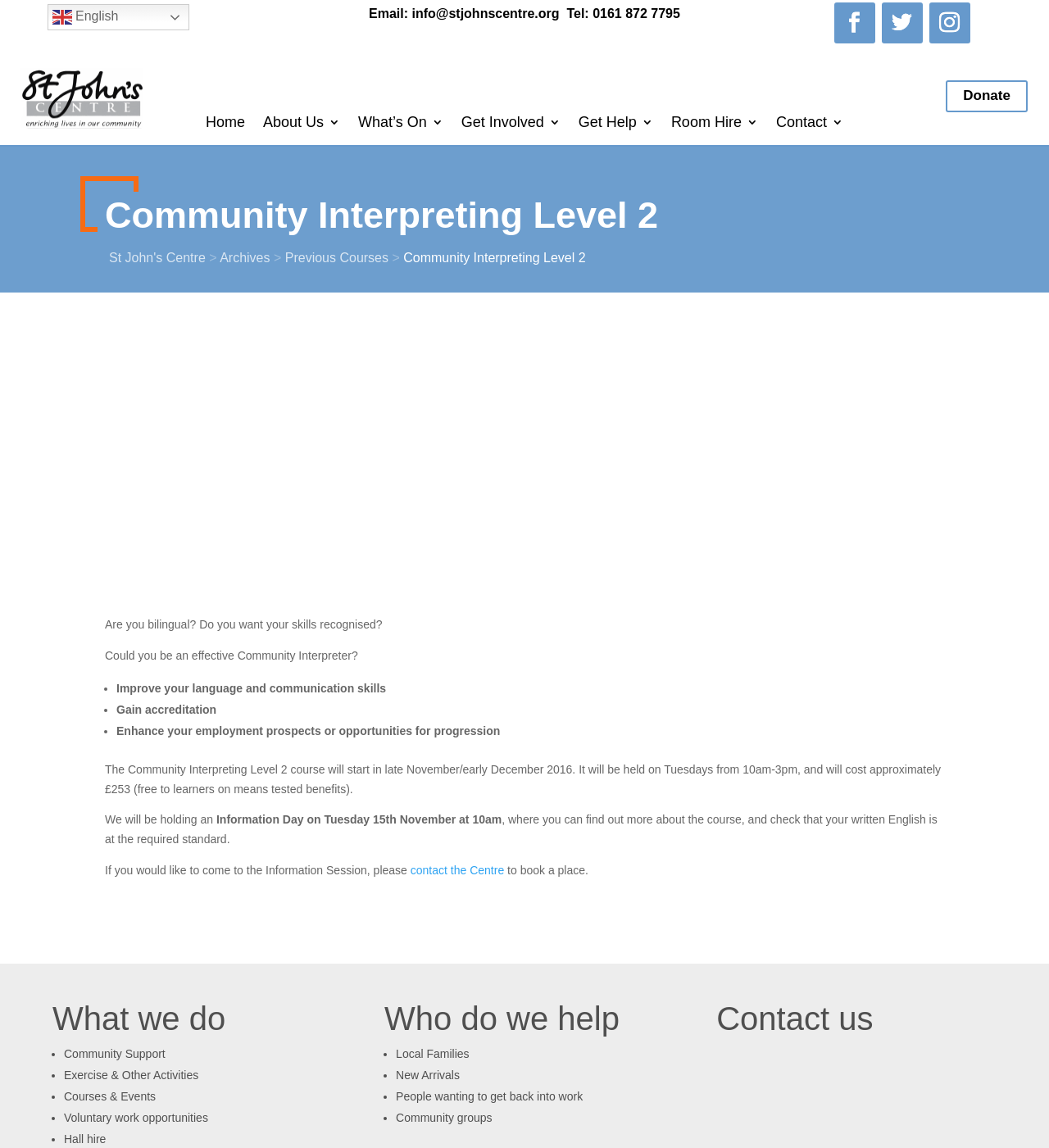Can you specify the bounding box coordinates for the region that should be clicked to fulfill this instruction: "Contact the Centre".

[0.391, 0.752, 0.481, 0.764]